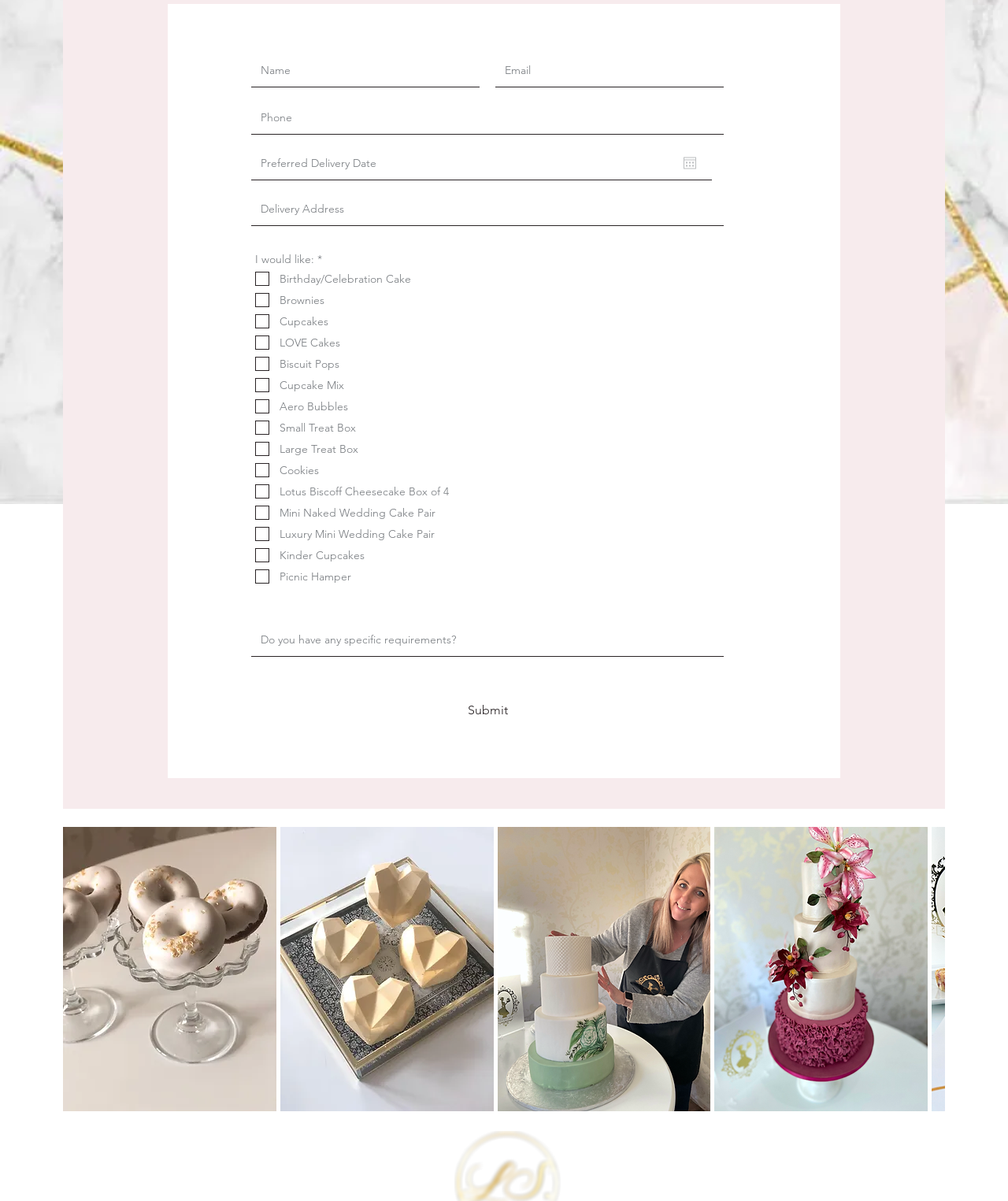Ascertain the bounding box coordinates for the UI element detailed here: "aria-describedby="describedby_item-1-comp-k975u555" aria-label="LS Cakery"". The coordinates should be provided as [left, top, right, bottom] with each value being a float between 0 and 1.

[0.278, 0.688, 0.489, 0.925]